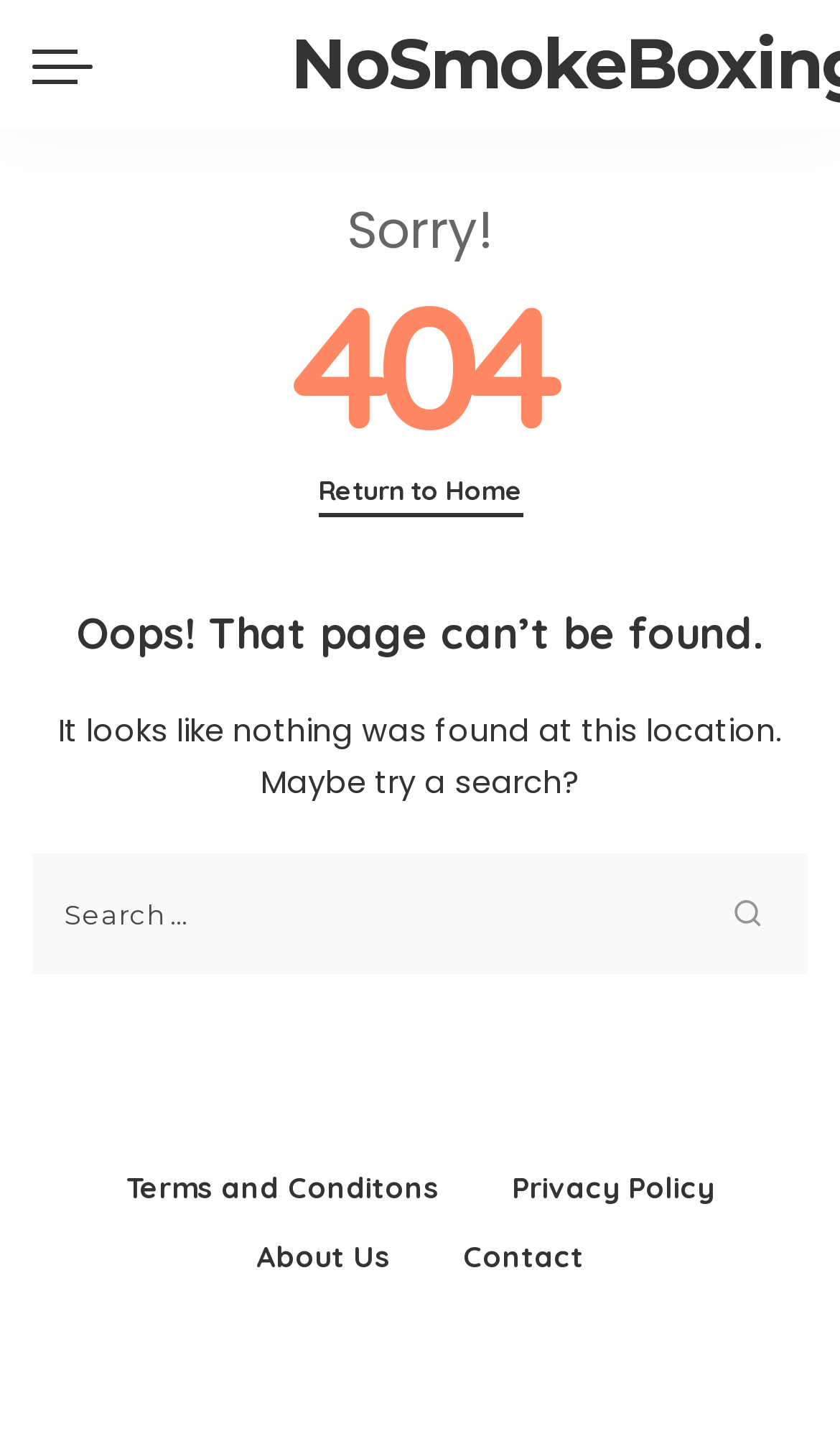What is the error code displayed?
Look at the image and answer with only one word or phrase.

404